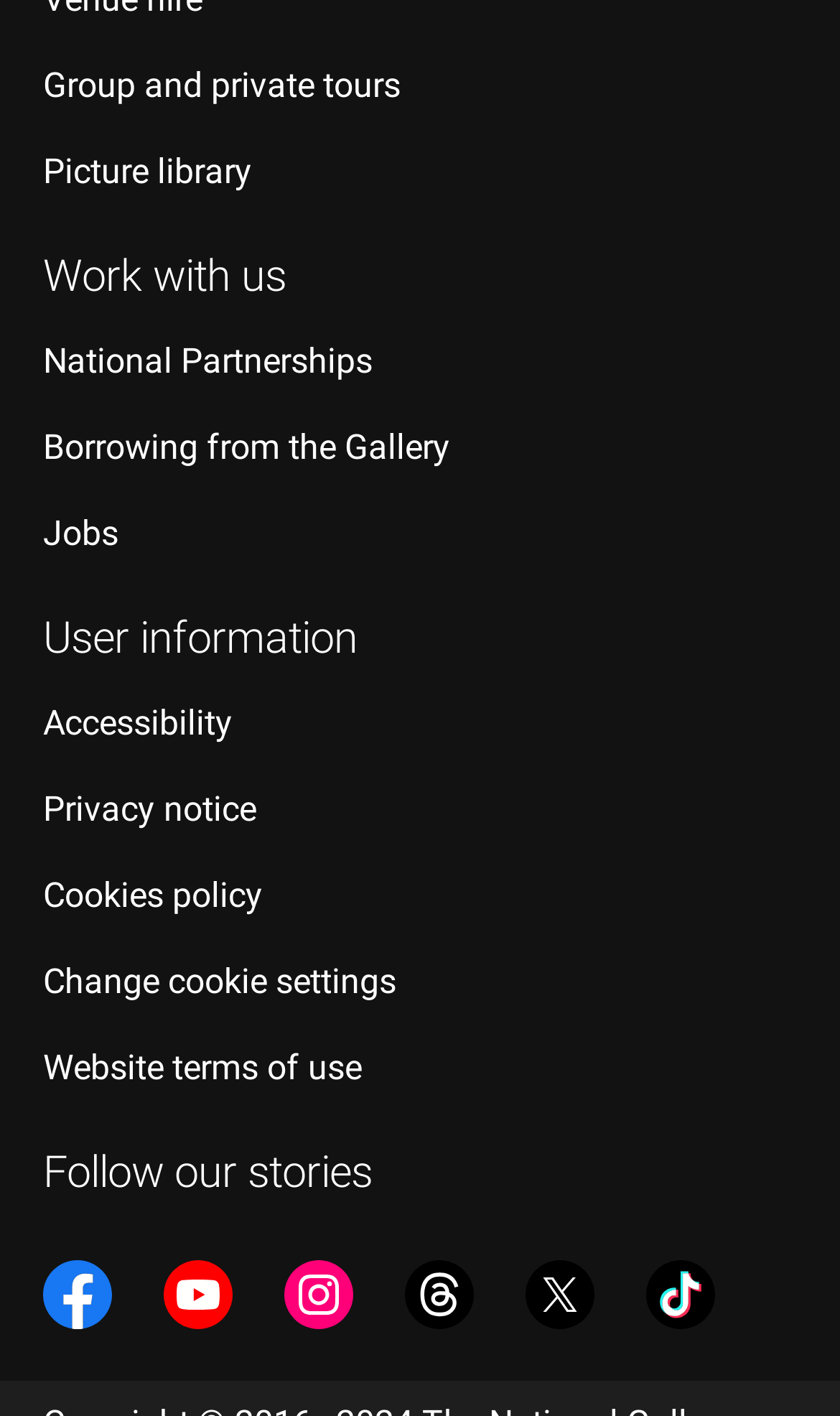Please locate the bounding box coordinates for the element that should be clicked to achieve the following instruction: "Explore group and private tours". Ensure the coordinates are given as four float numbers between 0 and 1, i.e., [left, top, right, bottom].

[0.051, 0.045, 0.477, 0.074]